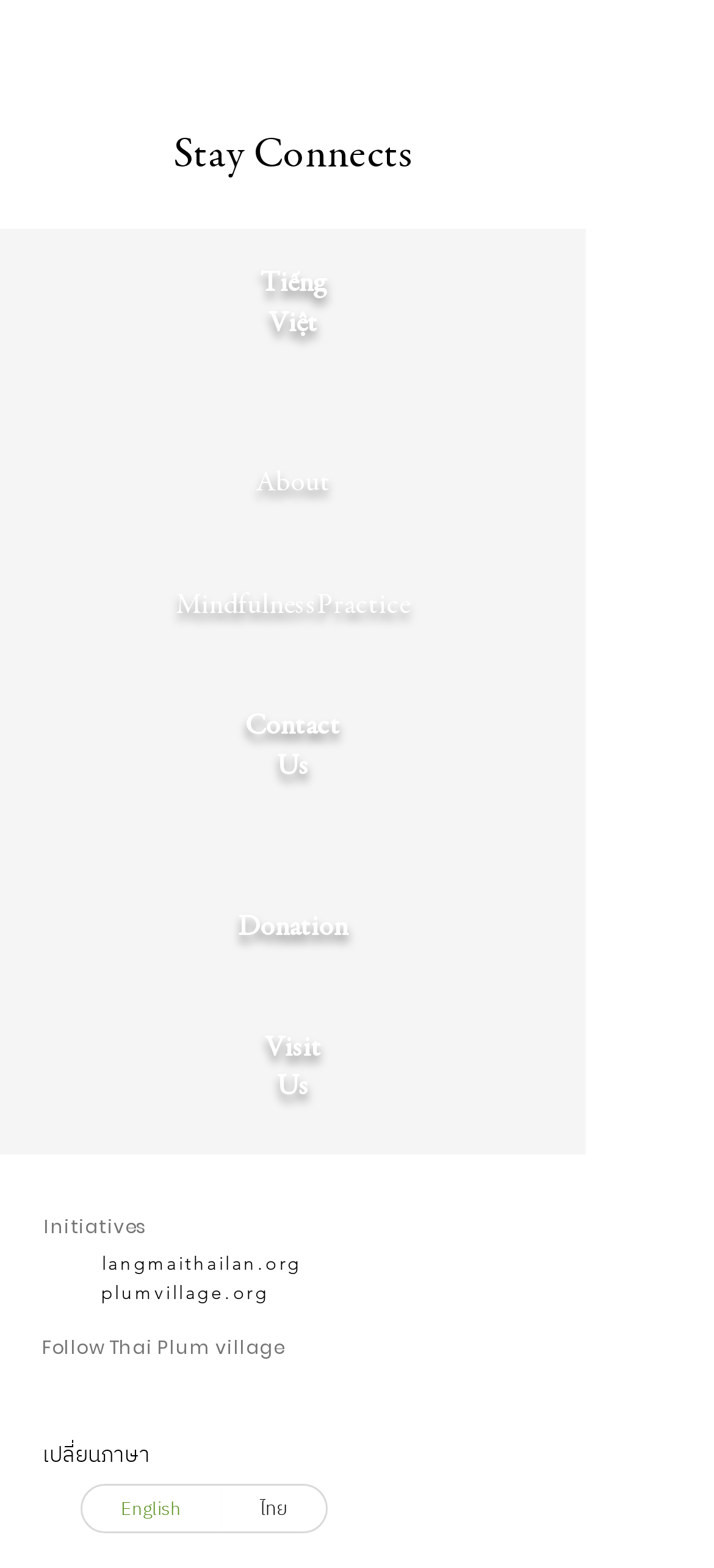Locate the bounding box coordinates of the region to be clicked to comply with the following instruction: "Follow Thai Plum village on Instagram". The coordinates must be four float numbers between 0 and 1, in the form [left, top, right, bottom].

[0.097, 0.875, 0.154, 0.901]